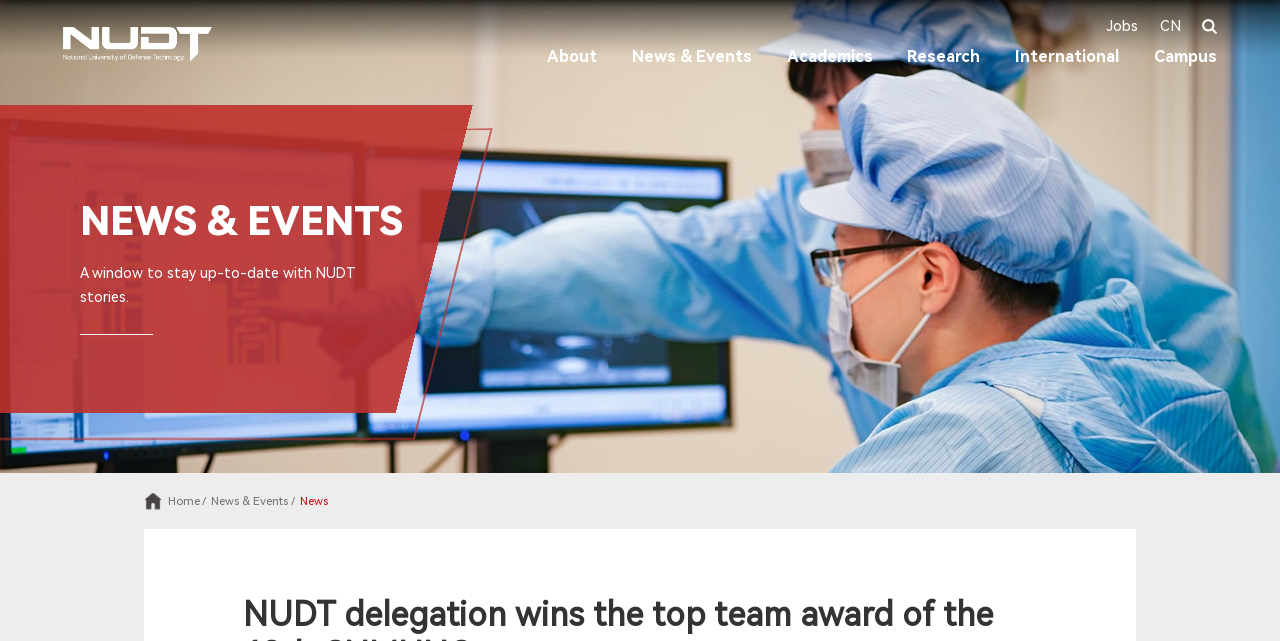Please give a succinct answer using a single word or phrase:
What is the title of the news section?

NEWS & EVENTS